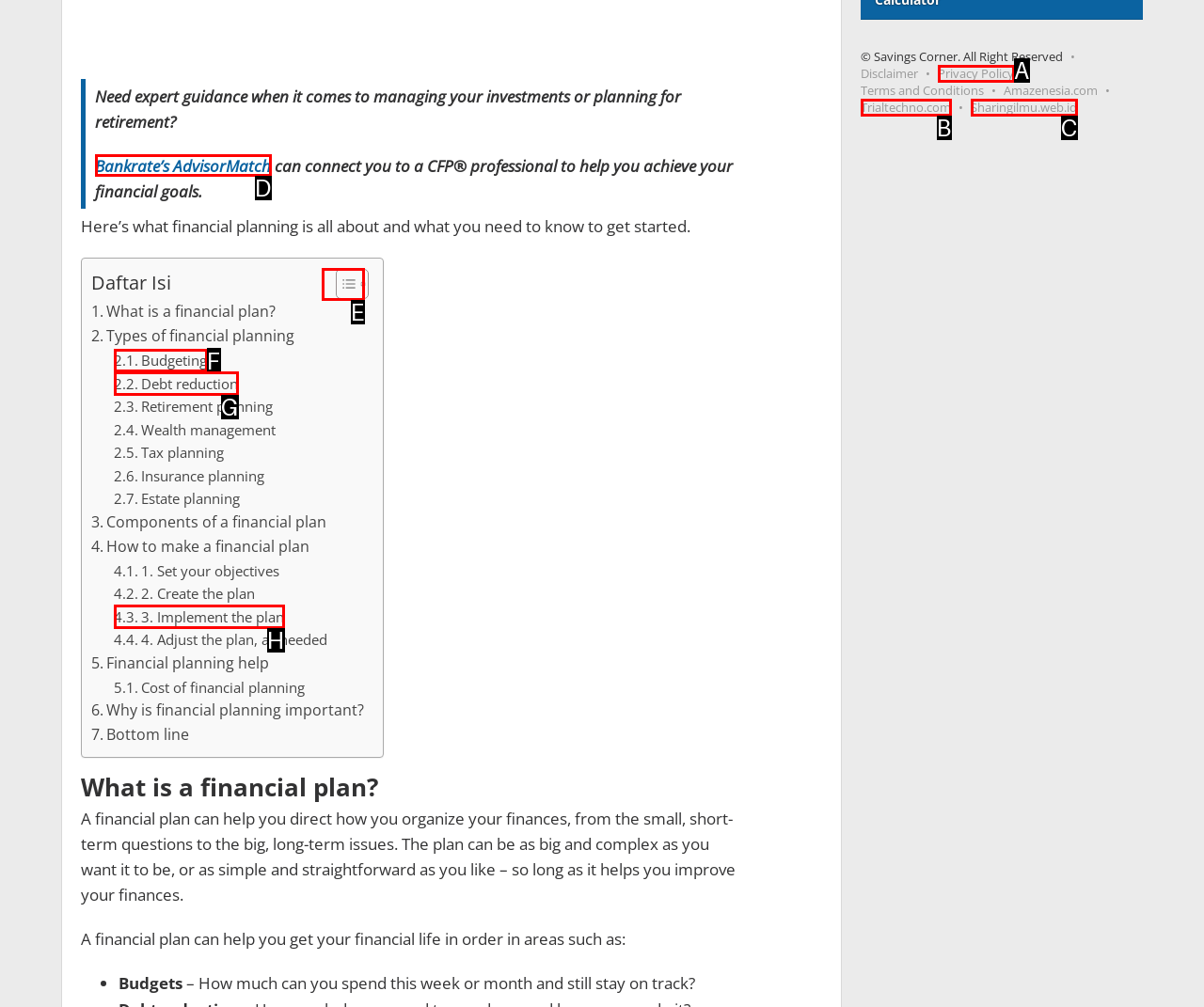Identify the letter of the UI element needed to carry out the task: Click on 'Bankrate’s AdvisorMatch'
Reply with the letter of the chosen option.

D